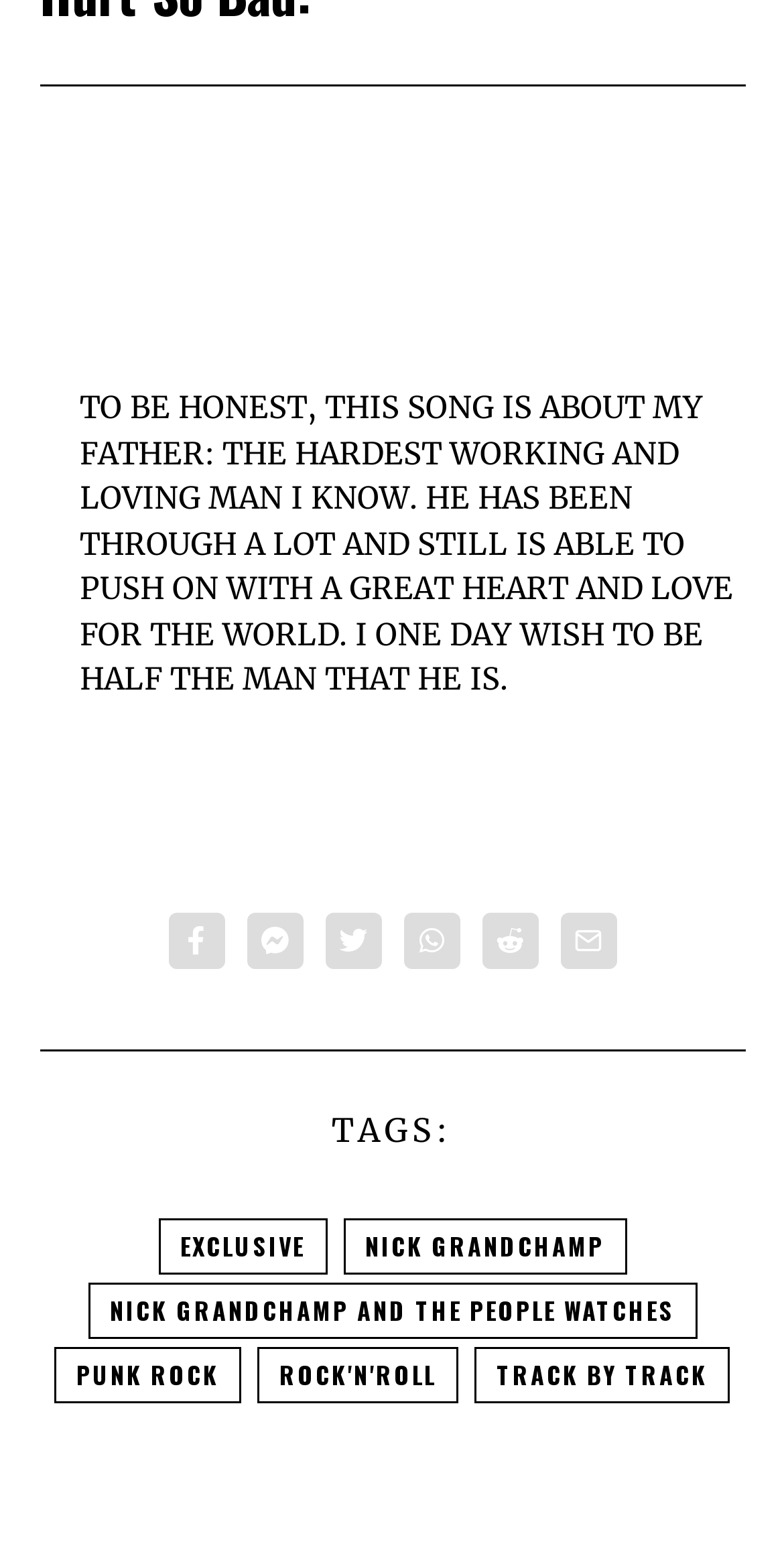What genre of music is mentioned?
Please provide a detailed and thorough answer to the question.

The webpage mentions 'PUNK ROCK' as one of the tags, indicating that the song or artist is associated with this genre of music.